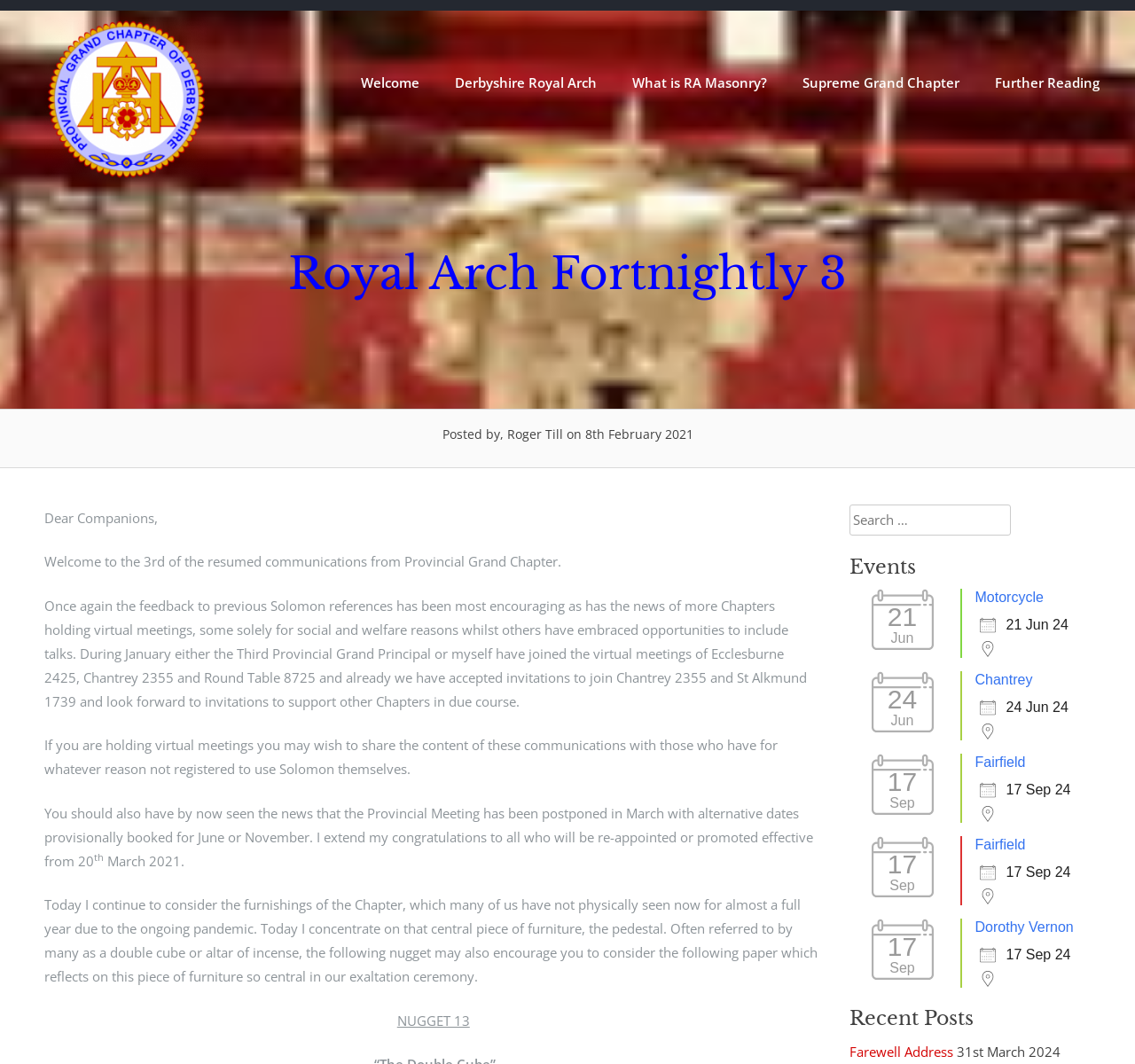Identify the bounding box coordinates for the element you need to click to achieve the following task: "Search for something". The coordinates must be four float values ranging from 0 to 1, formatted as [left, top, right, bottom].

[0.748, 0.474, 0.89, 0.503]